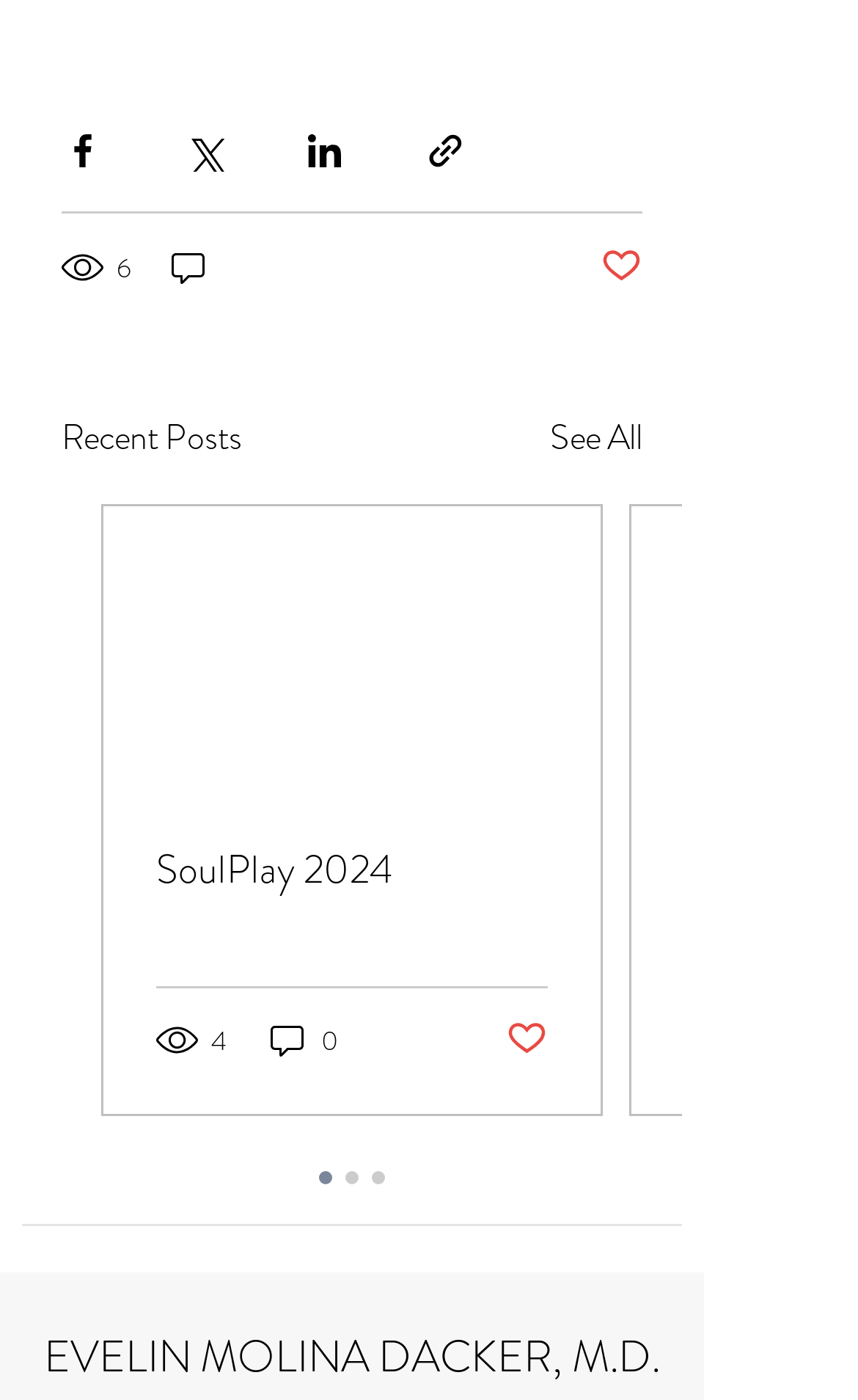Respond concisely with one word or phrase to the following query:
What is the title of the section above the posts?

Recent Posts